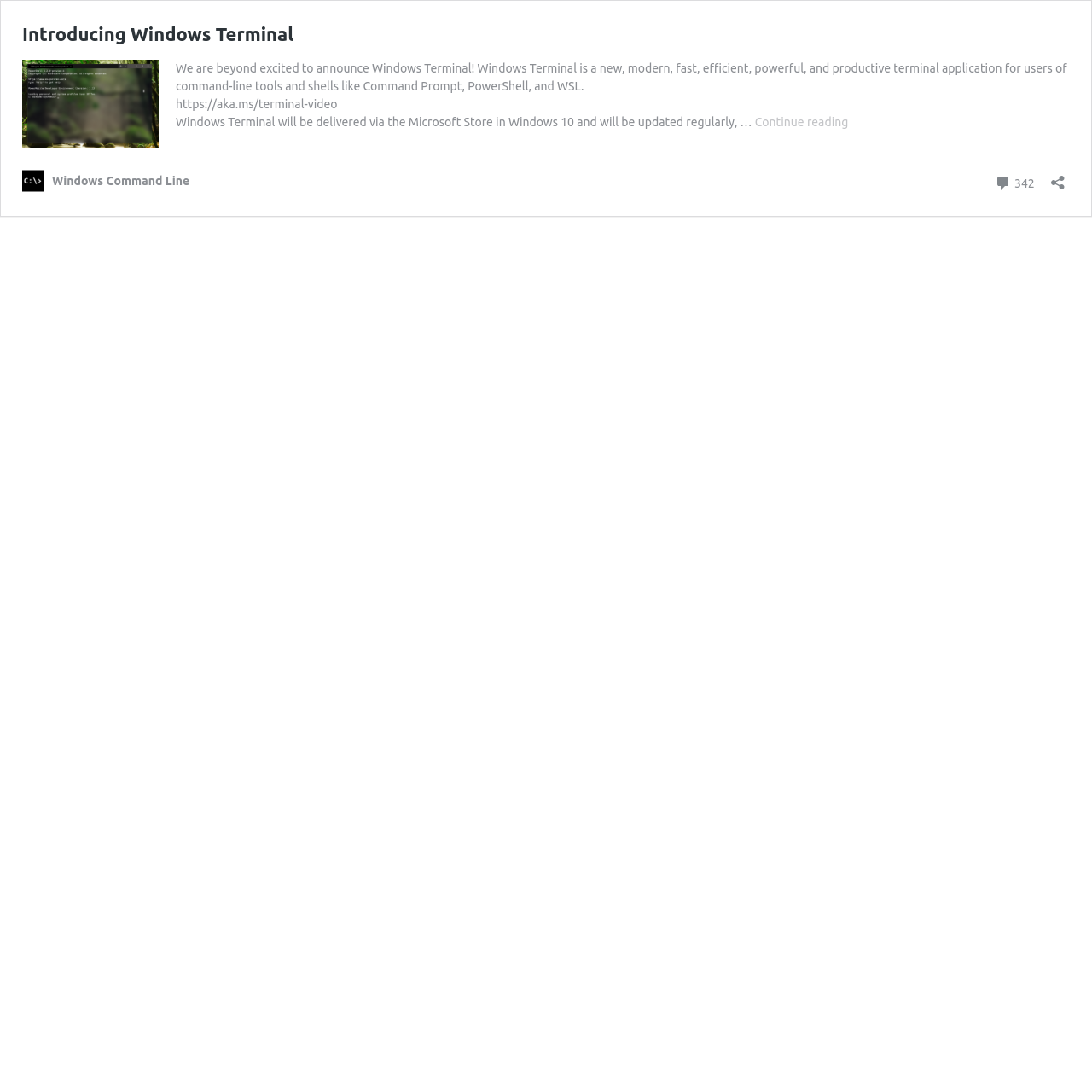Provide the bounding box coordinates of the HTML element described by the text: "342 Comments". The coordinates should be in the format [left, top, right, bottom] with values between 0 and 1.

[0.911, 0.156, 0.947, 0.178]